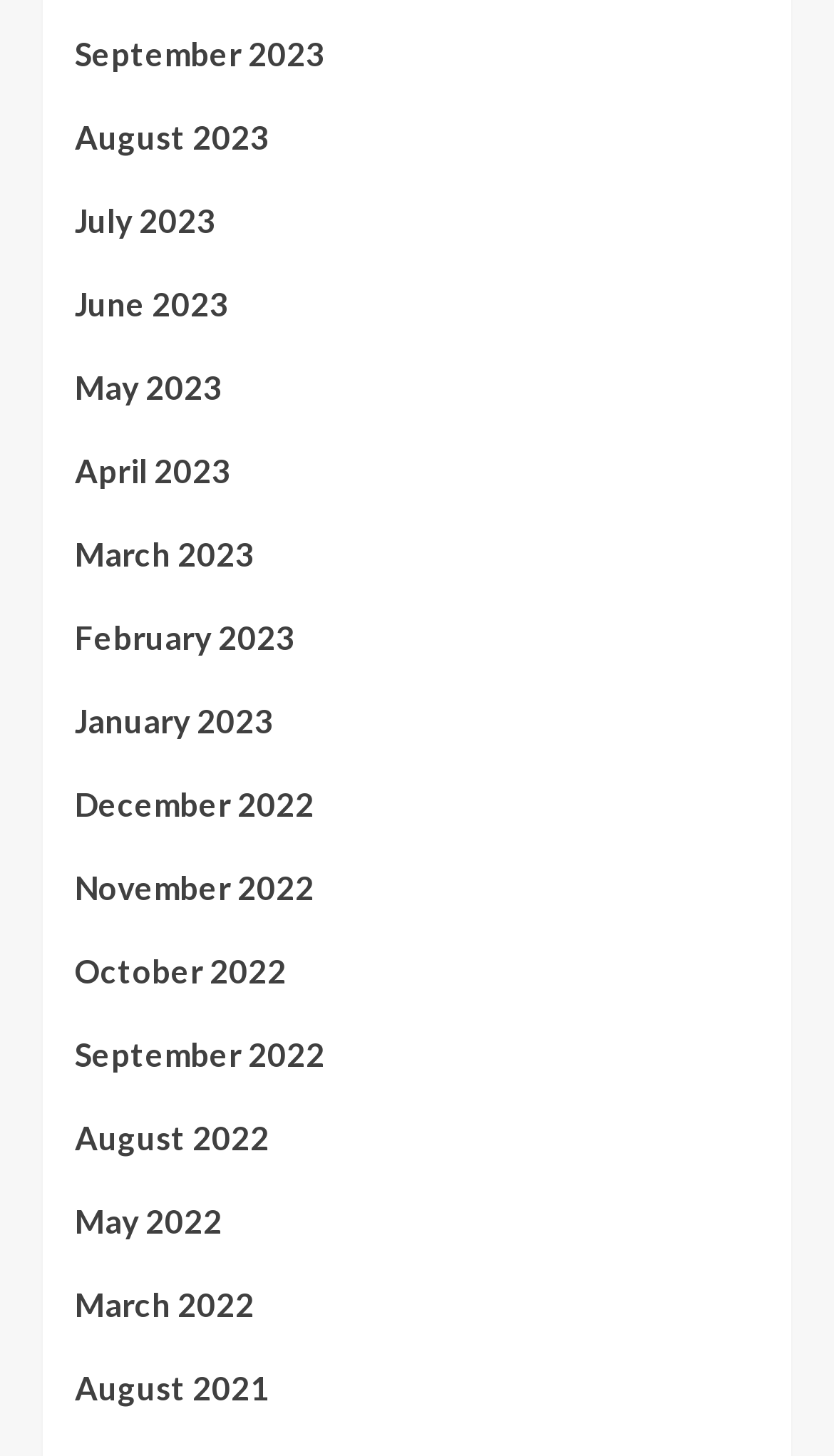Identify the coordinates of the bounding box for the element that must be clicked to accomplish the instruction: "view January 2023".

[0.09, 0.477, 0.91, 0.535]